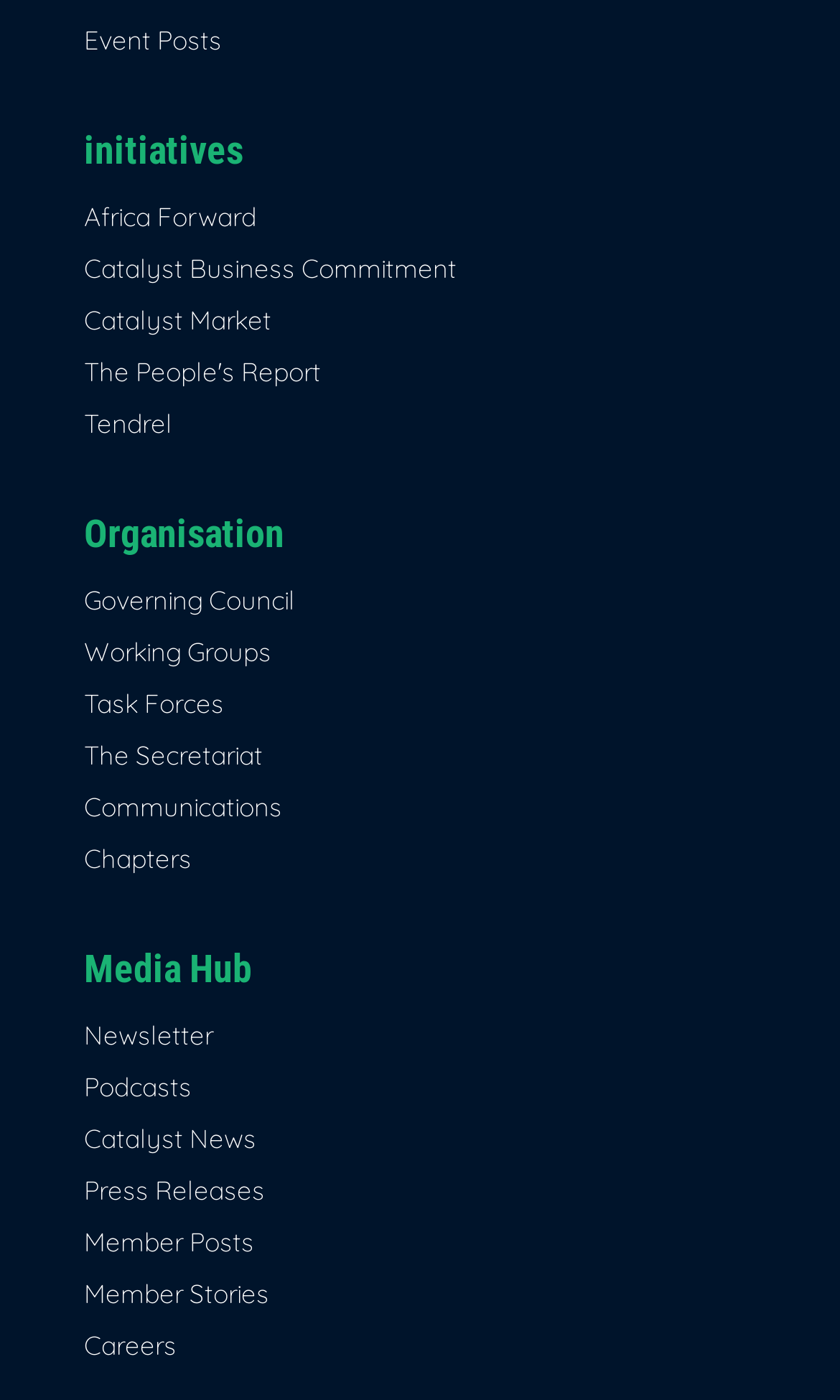What is the last link under 'Media Hub'?
Relying on the image, give a concise answer in one word or a brief phrase.

Member Stories